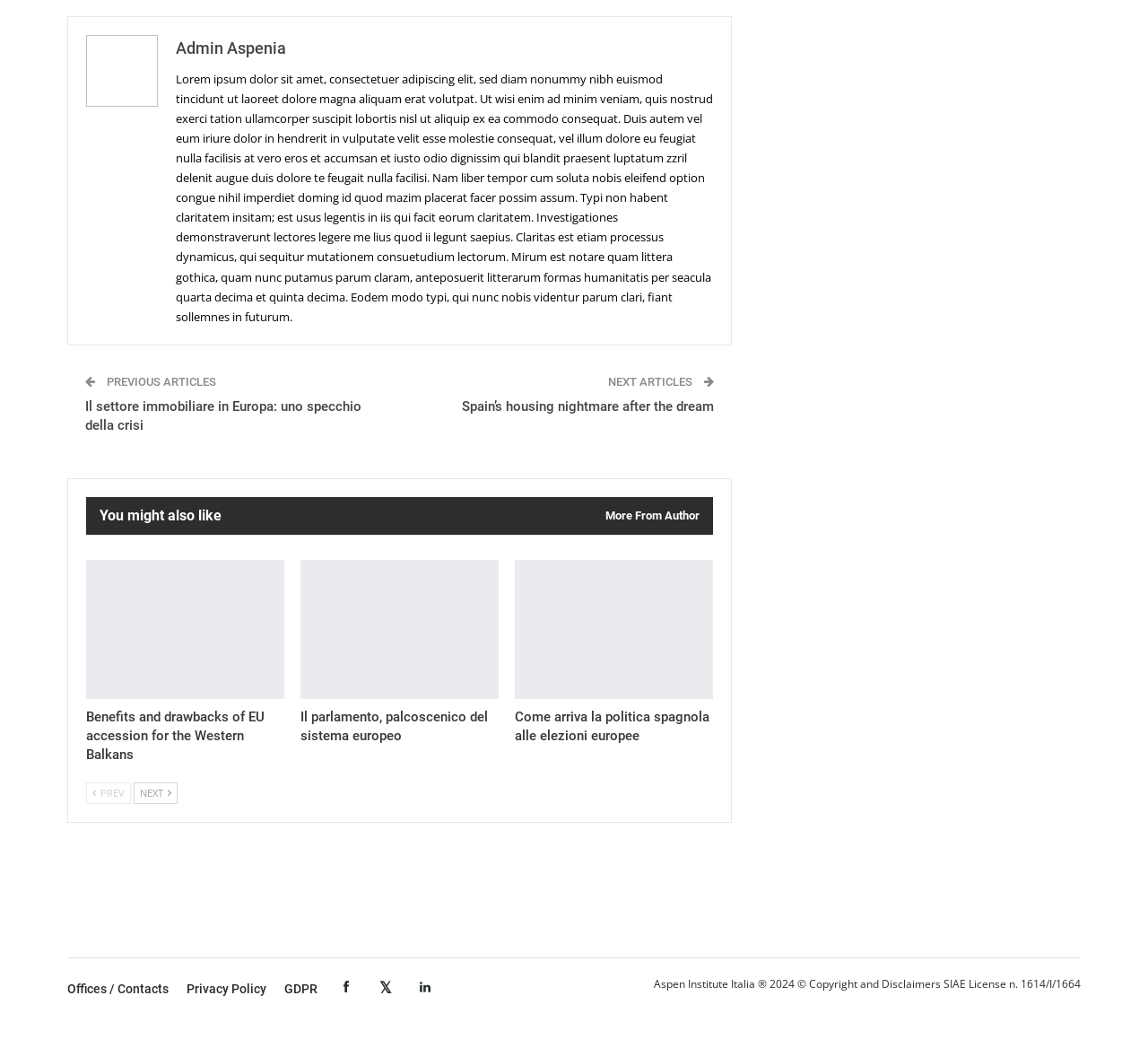Review the image closely and give a comprehensive answer to the question: What is the purpose of the 'Previous' and 'Next' buttons?

The 'Previous' and 'Next' buttons are likely used for navigation between pages of articles. The presence of these buttons suggests that there are more articles available beyond what is currently displayed on the webpage.